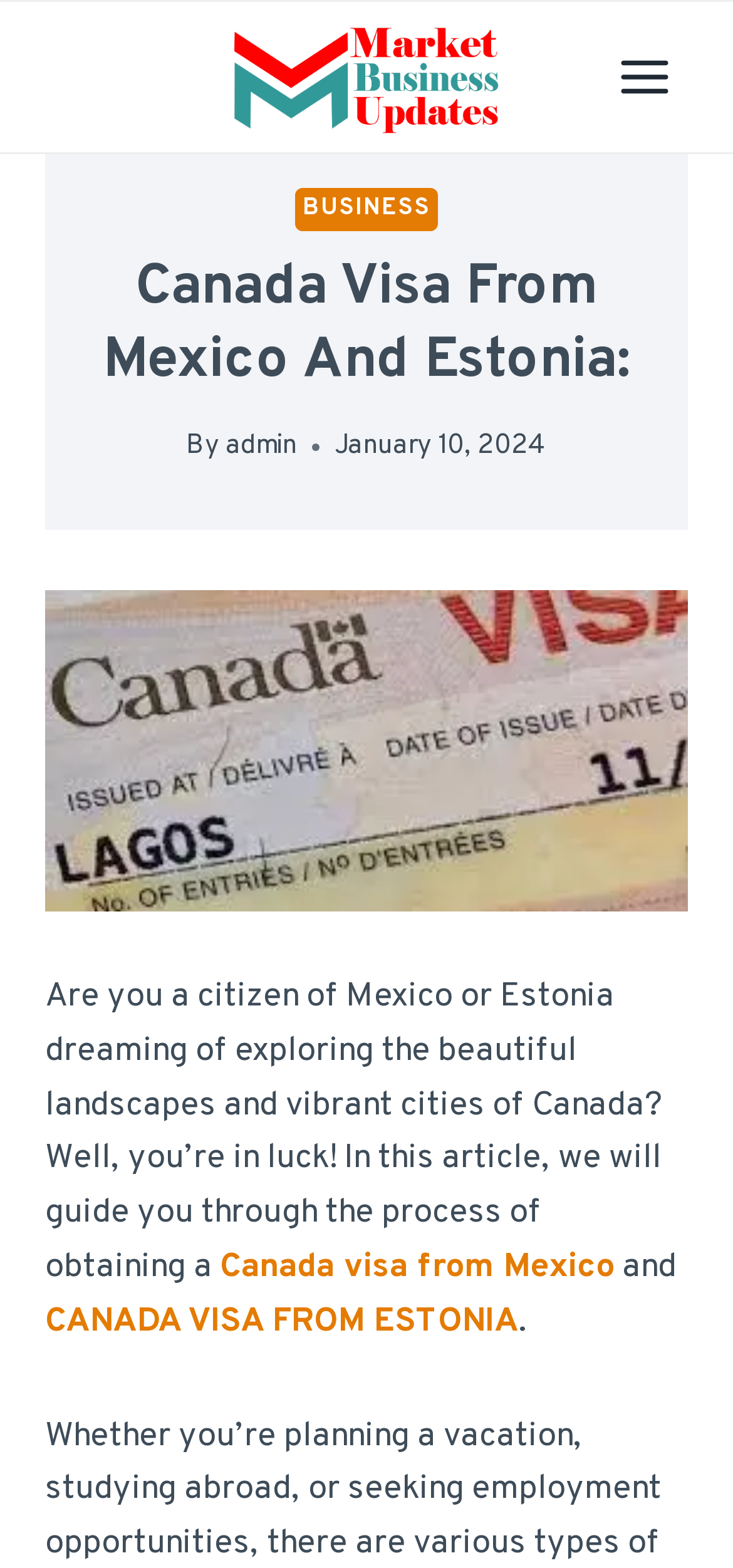What is the date of the article?
Answer the question using a single word or phrase, according to the image.

January 10, 2024